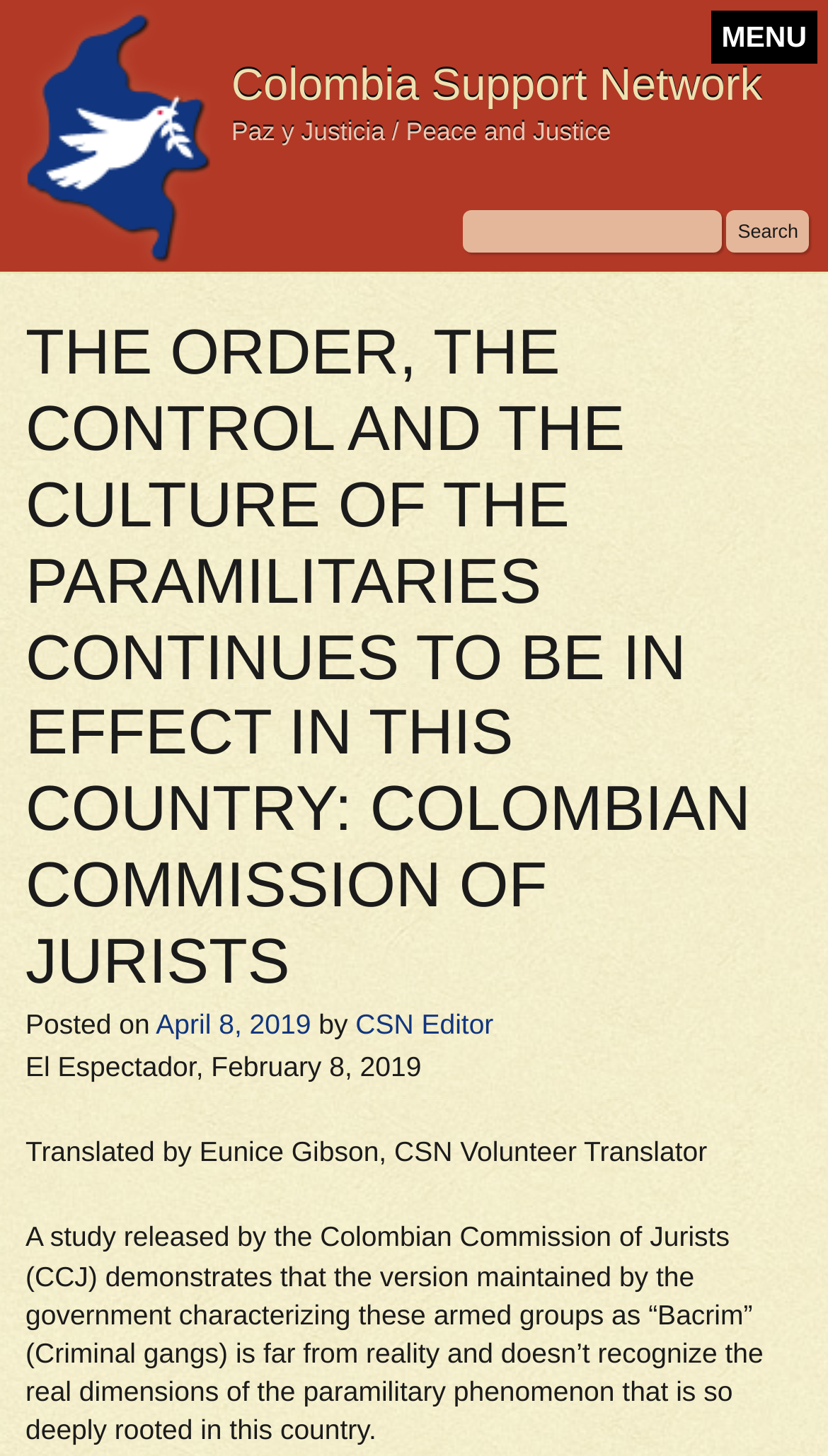What is the name of the study mentioned in the article?
Look at the webpage screenshot and answer the question with a detailed explanation.

The name of the study can be found in the main content of the article, where it is mentioned as a study released by the Colombian Commission of Jurists (CCJ).